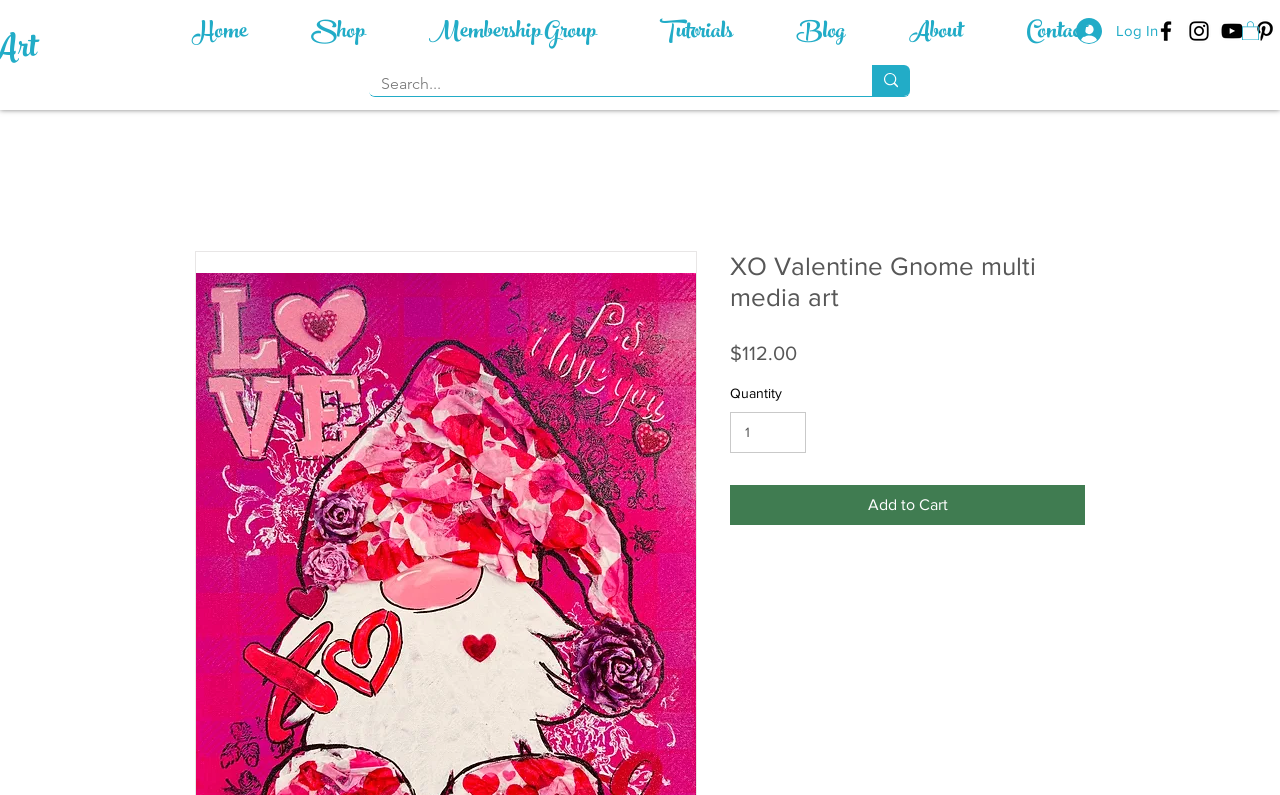Deliver a detailed narrative of the webpage's visual and textual elements.

This webpage is about a multimedia valentine gnome canvas board art piece. At the top right corner, there are two buttons: one with an image and another labeled "Log In". Below these buttons, there is a navigation menu with links to "Home", "Shop", "Membership Group", "Tutorials", "Blog", "About", and "Contact". 

On the top right side, there is a social bar with links to the artist's Facebook, Instagram, YouTube, and Pinterest profiles, each accompanied by an image. 

The main content of the page is focused on the art piece, with a heading "XO Valentine Gnome multi media art" and a price tag of $112.00. Below the price, there are fields to select the quantity and an "Add to Cart" button.